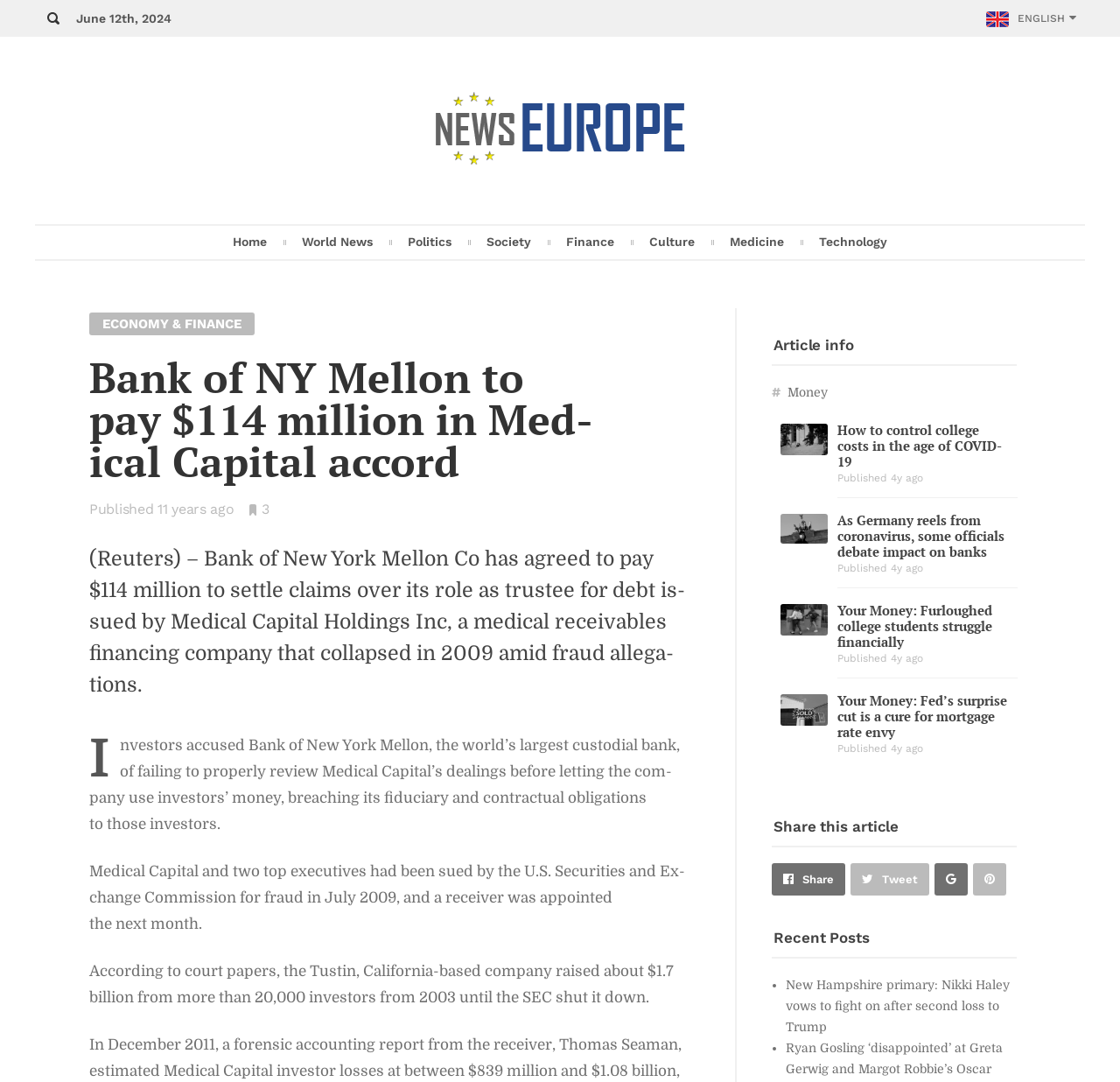Can you give a detailed response to the following question using the information from the image? What is the date of the news article?

I found the date of the news article by looking at the time element [171] which contains the text 'Published' and '11 years ago'. This indicates that the news article was published 11 years ago.